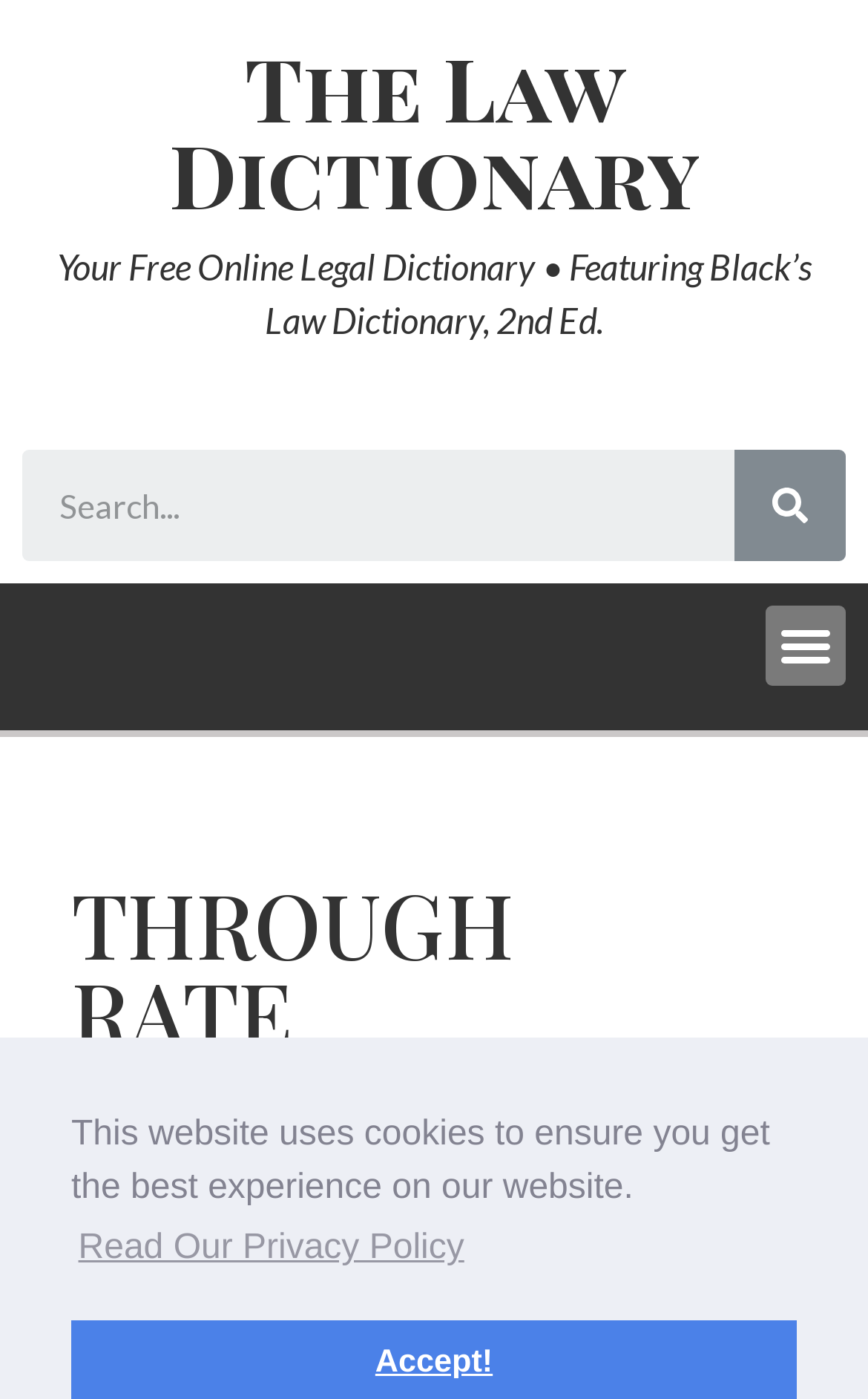Provide your answer in one word or a succinct phrase for the question: 
What is the name of the website?

The Law Dictionary